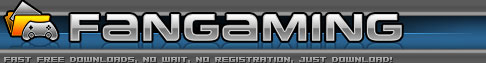Answer the following query with a single word or phrase:
What is the shape of the iconic graphic element?

Gaming controller